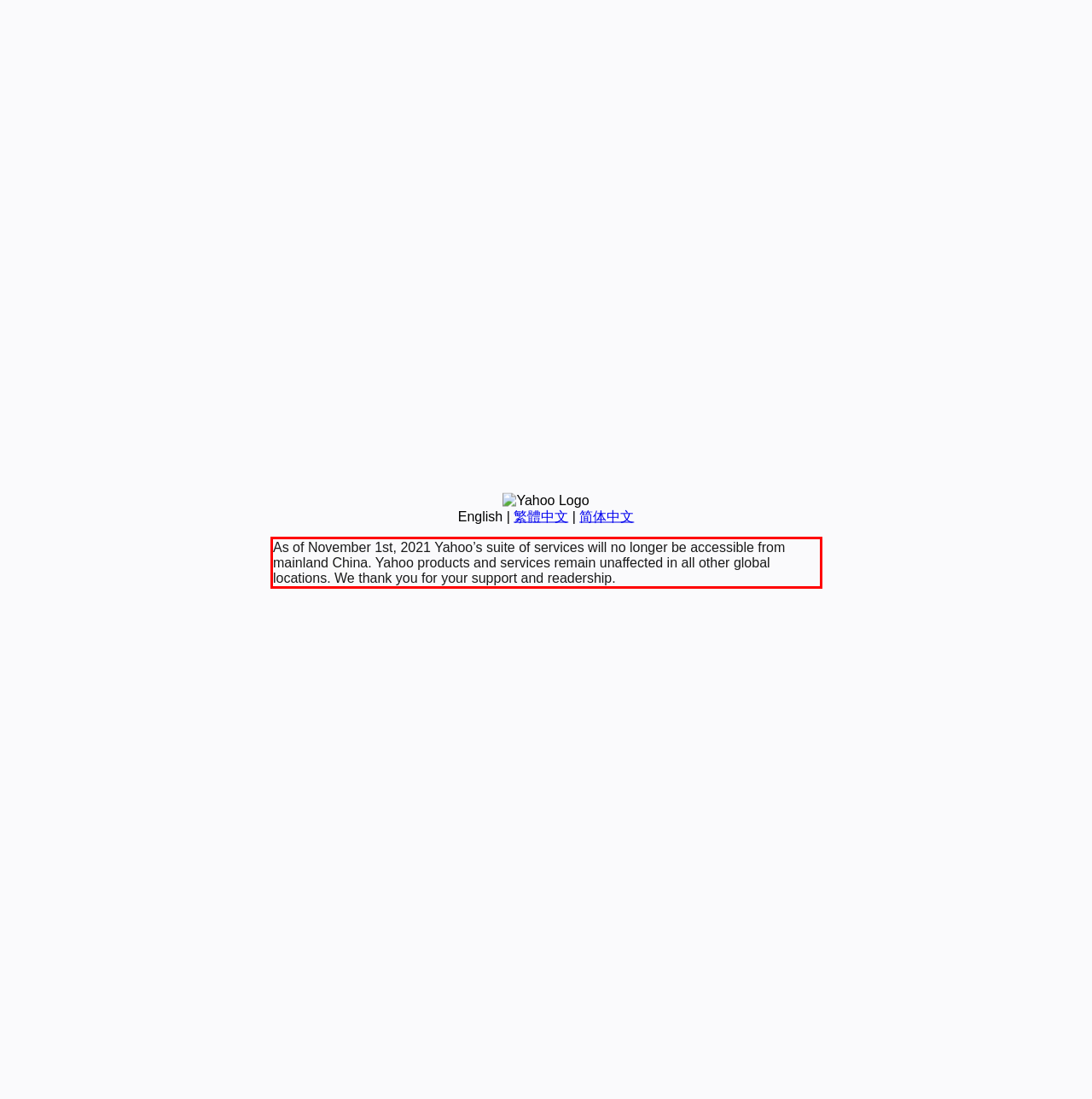Identify the text inside the red bounding box on the provided webpage screenshot by performing OCR.

As of November 1st, 2021 Yahoo’s suite of services will no longer be accessible from mainland China. Yahoo products and services remain unaffected in all other global locations. We thank you for your support and readership.